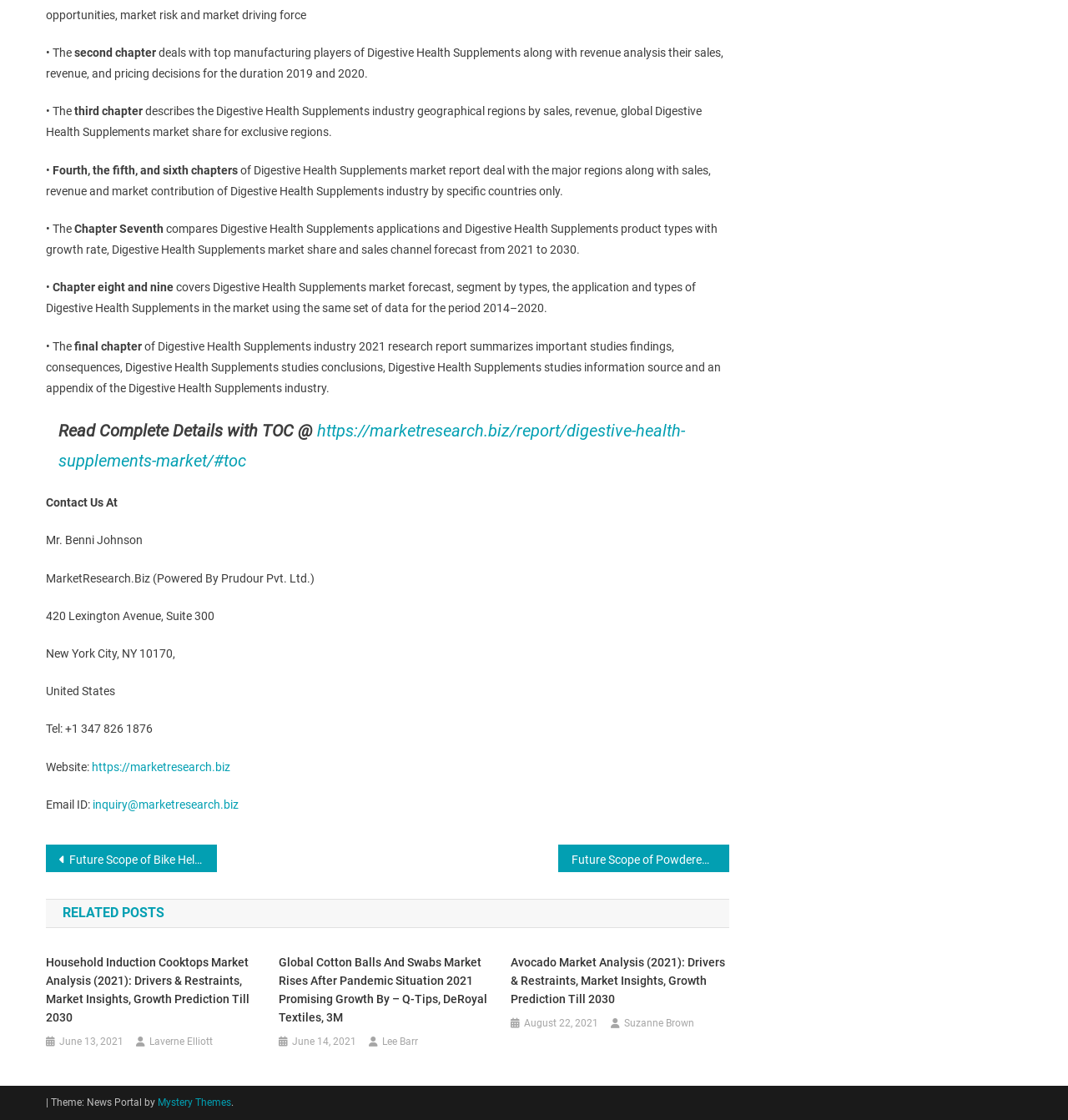Please determine the bounding box coordinates of the element's region to click in order to carry out the following instruction: "Read complete details with TOC". The coordinates should be four float numbers between 0 and 1, i.e., [left, top, right, bottom].

[0.055, 0.376, 0.641, 0.42]